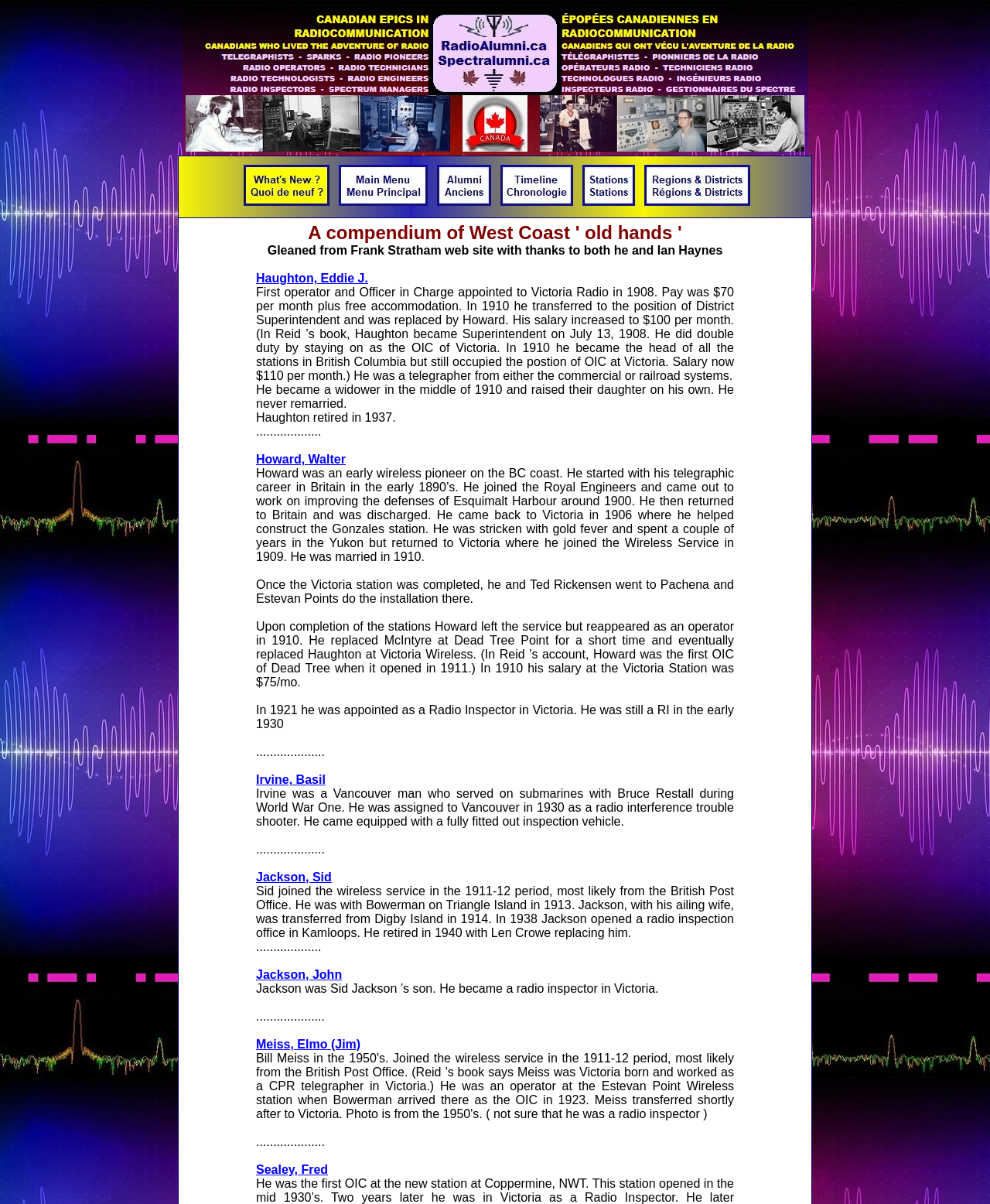How many links are in the first row?
Answer with a single word or short phrase according to what you see in the image.

5